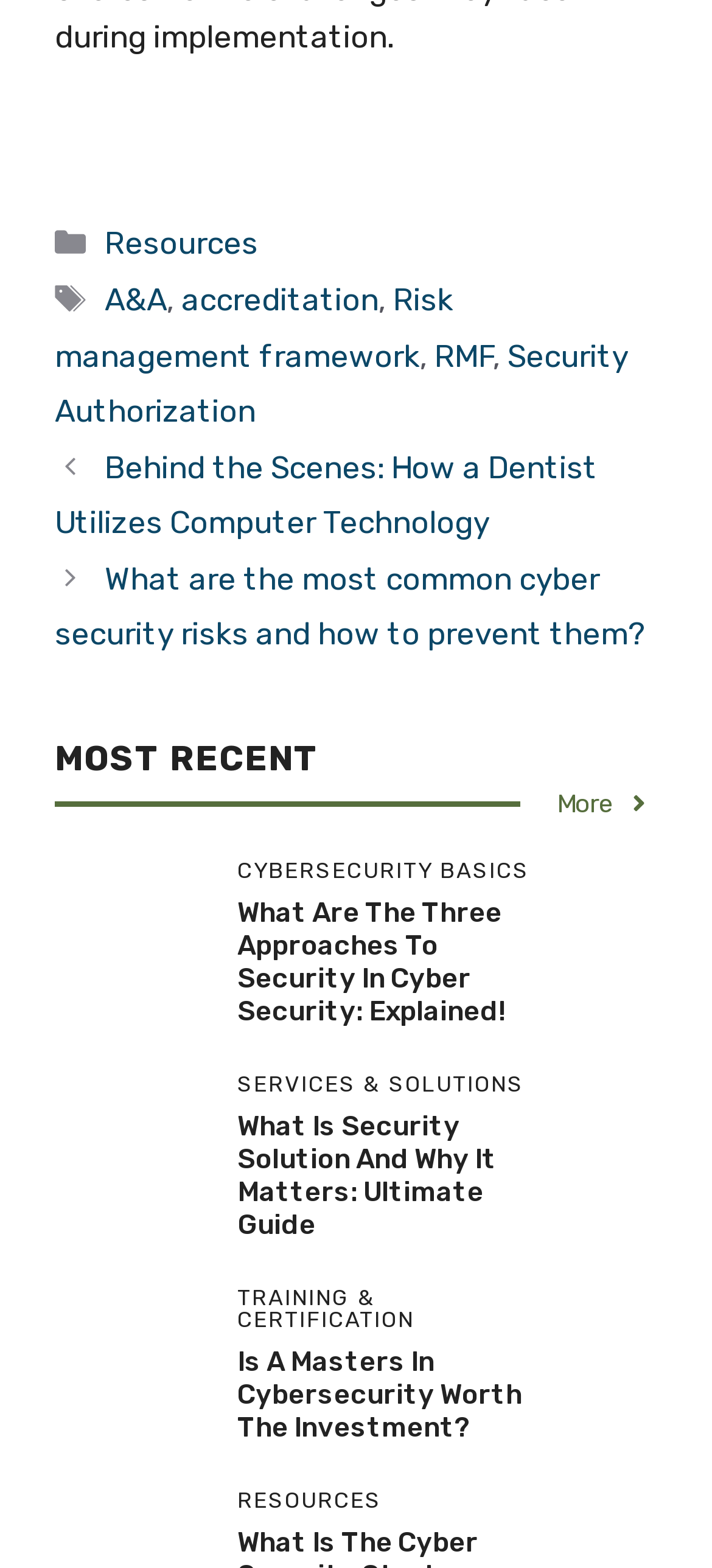Find the bounding box coordinates for the HTML element specified by: "Risk management framework".

[0.077, 0.179, 0.636, 0.238]